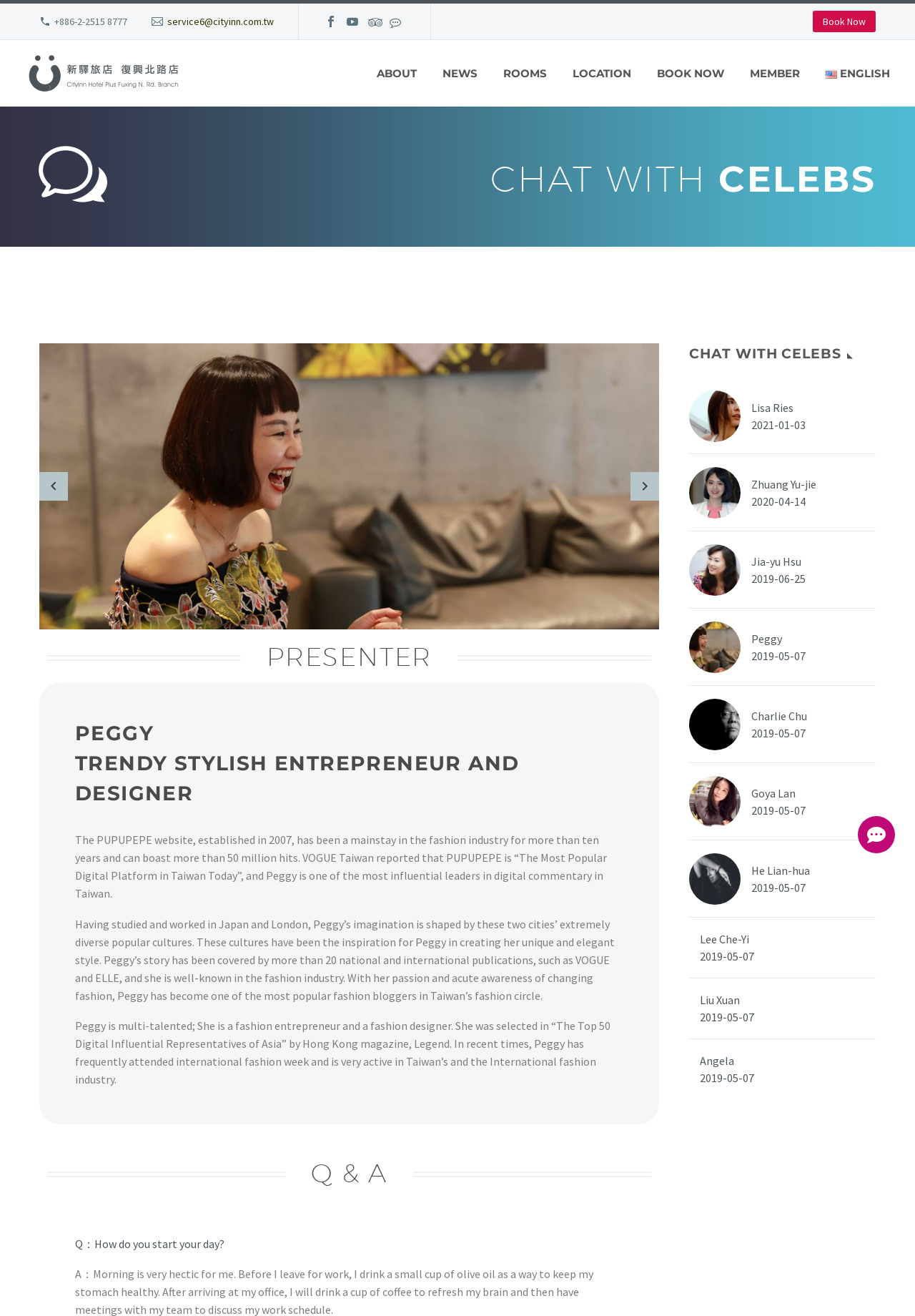What is Peggy's profession?
Can you offer a detailed and complete answer to this question?

Based on the webpage, Peggy is described as a 'Trendy Stylish Entrepreneur and Designer'. Additionally, the text states that 'Peggy is multi-talented; She is a fashion entrepreneur and a fashion designer.' Therefore, we can conclude that Peggy's profession is a fashion entrepreneur and designer.